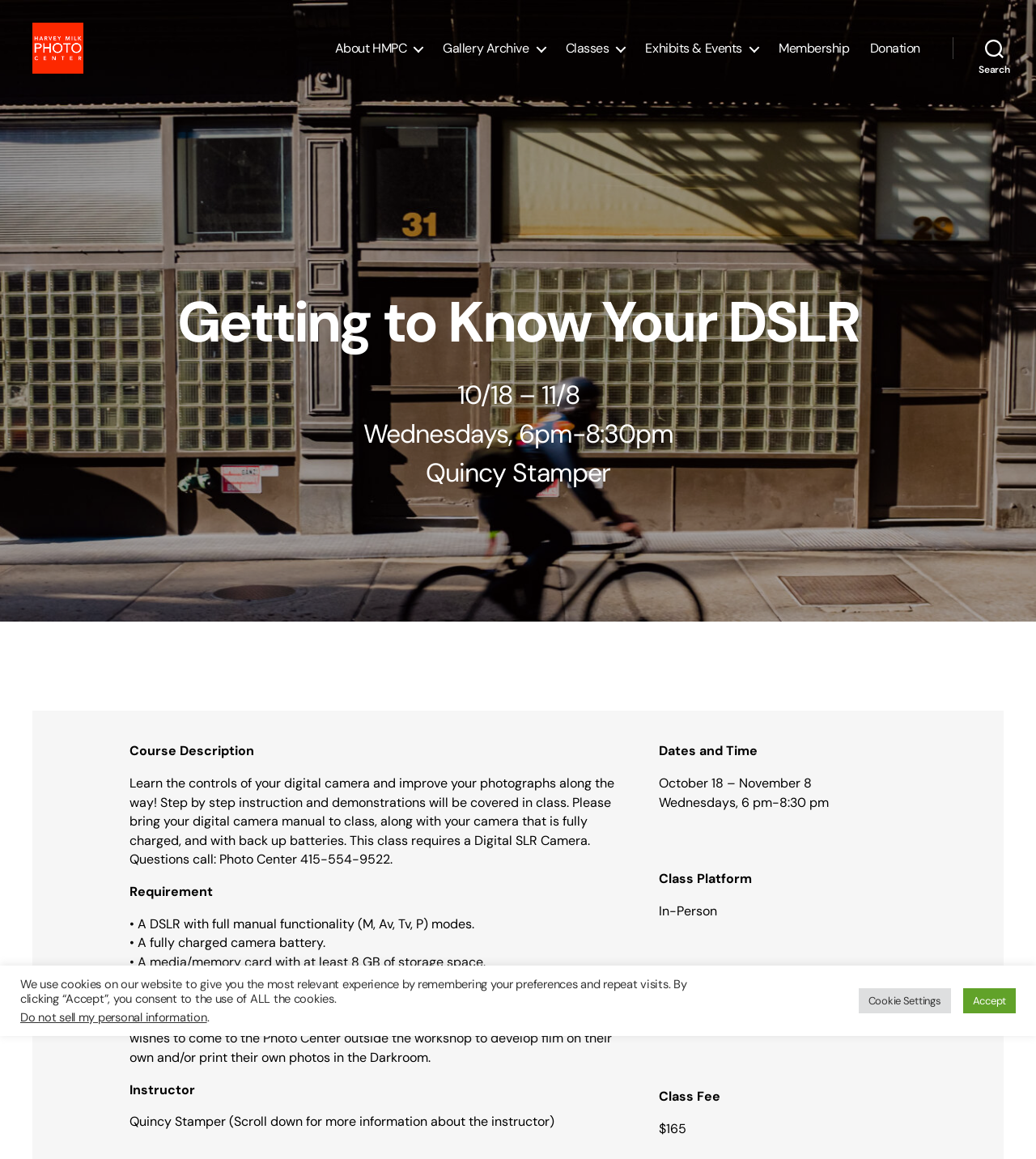Identify the coordinates of the bounding box for the element that must be clicked to accomplish the instruction: "View the 'Gallery Archive'".

[0.428, 0.044, 0.526, 0.058]